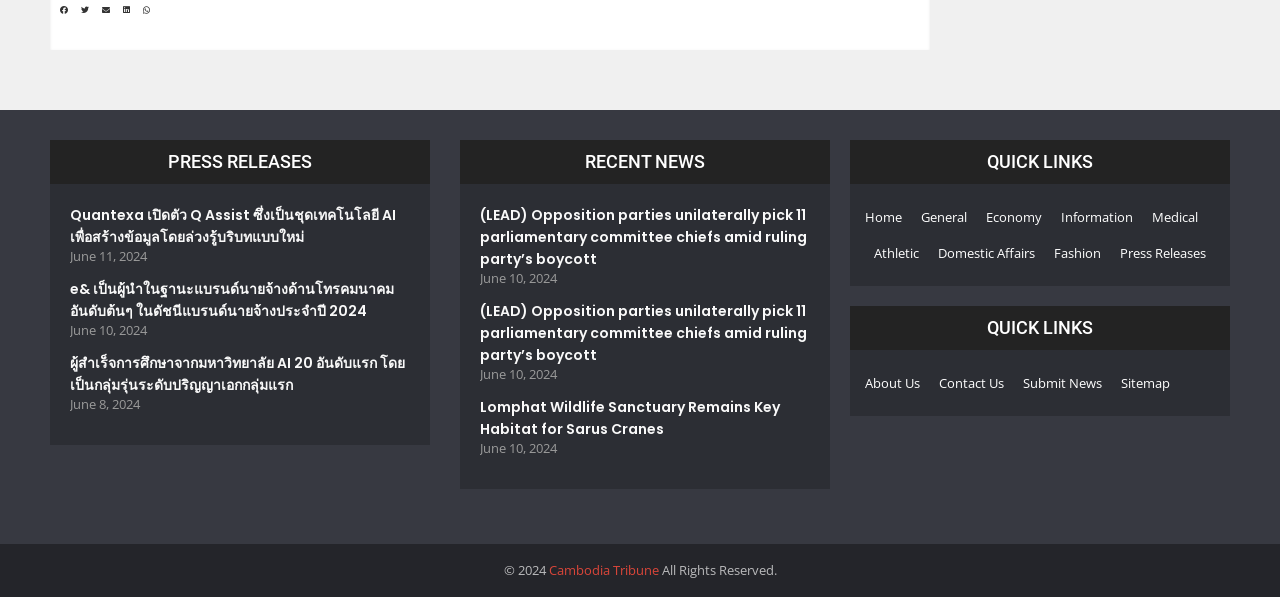Look at the image and answer the question in detail:
How many social media sharing buttons are available?

I can see five button elements with OCR text 'Share on facebook', 'Share on twitter', 'Share on email', 'Share on linkedin', and 'Share on whatsapp', indicating that there are five social media sharing buttons available.